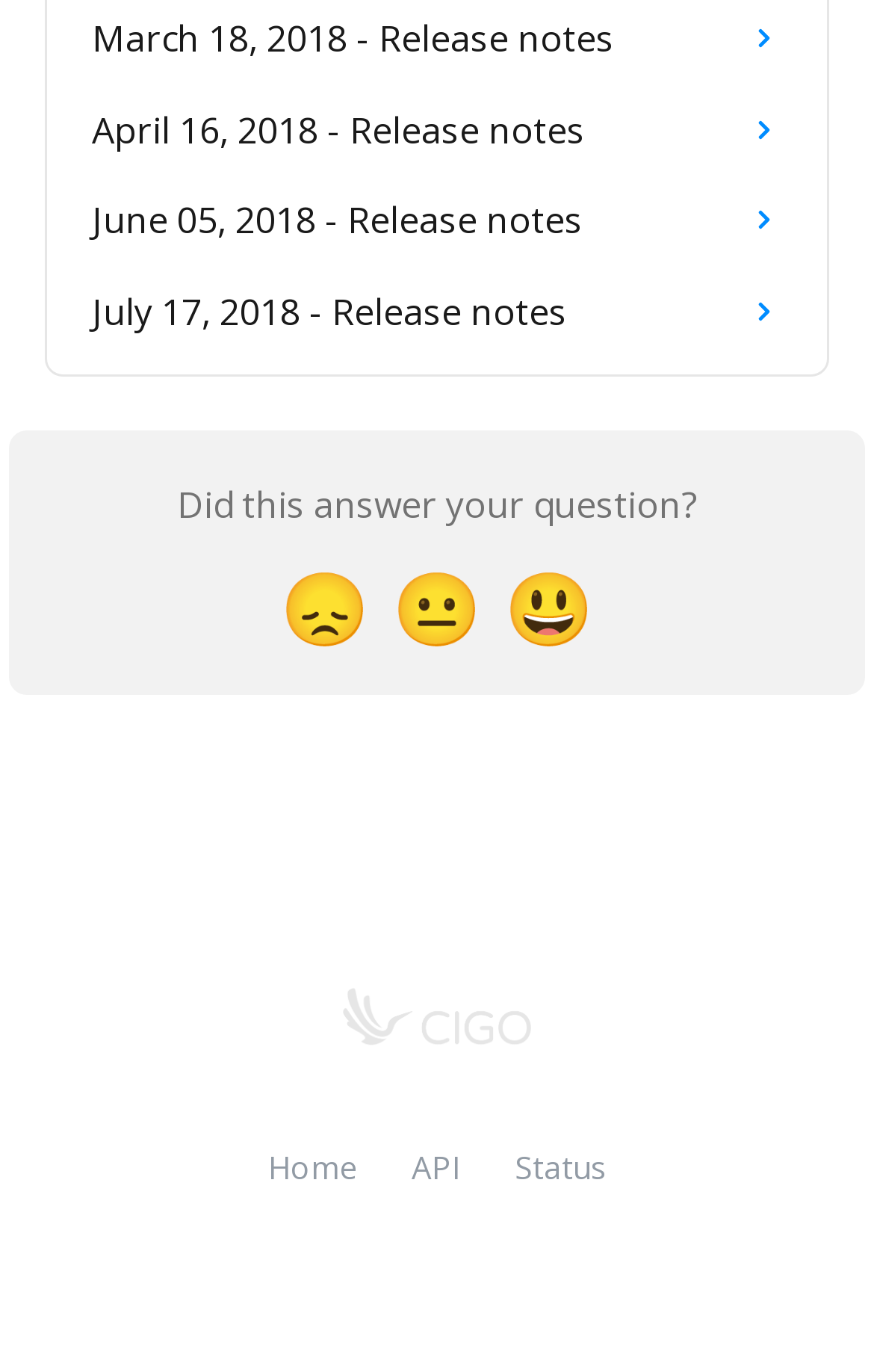Find the bounding box of the UI element described as follows: "Email".

None